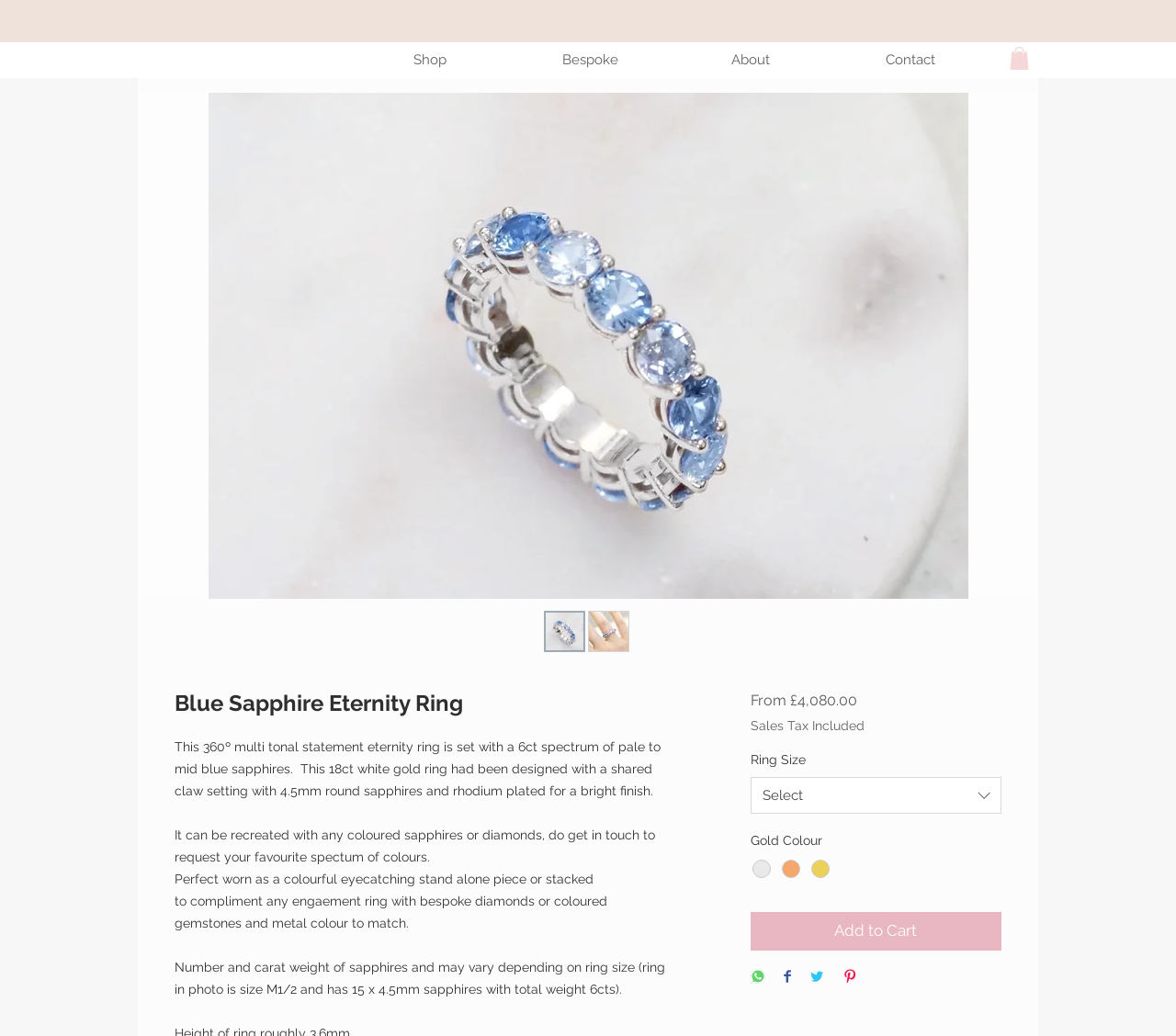Given the element description Add to Cart, predict the bounding box coordinates for the UI element in the webpage screenshot. The format should be (top-left x, top-left y, bottom-right x, bottom-right y), and the values should be between 0 and 1.

[0.638, 0.881, 0.852, 0.917]